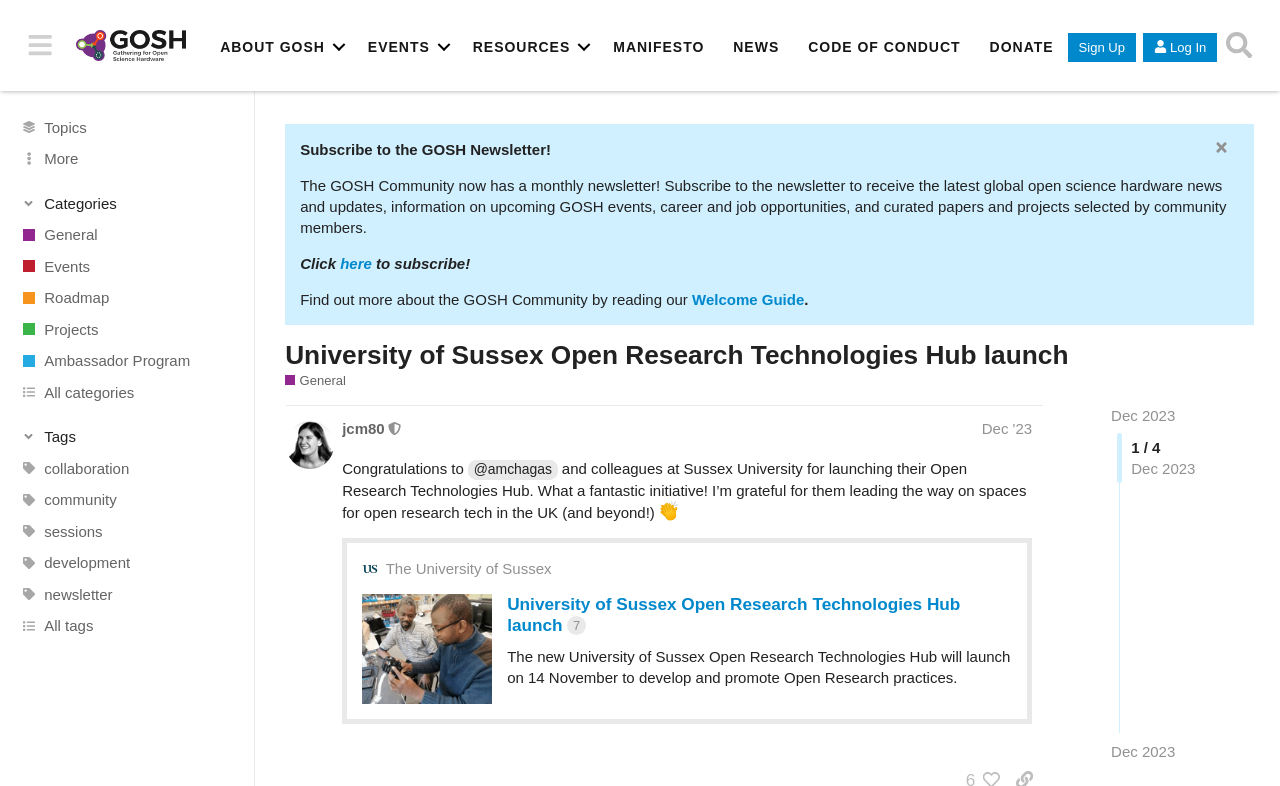Determine the bounding box coordinates of the clickable element necessary to fulfill the instruction: "Click on the 'Sign Up' button". Provide the coordinates as four float numbers within the 0 to 1 range, i.e., [left, top, right, bottom].

[0.834, 0.041, 0.887, 0.078]